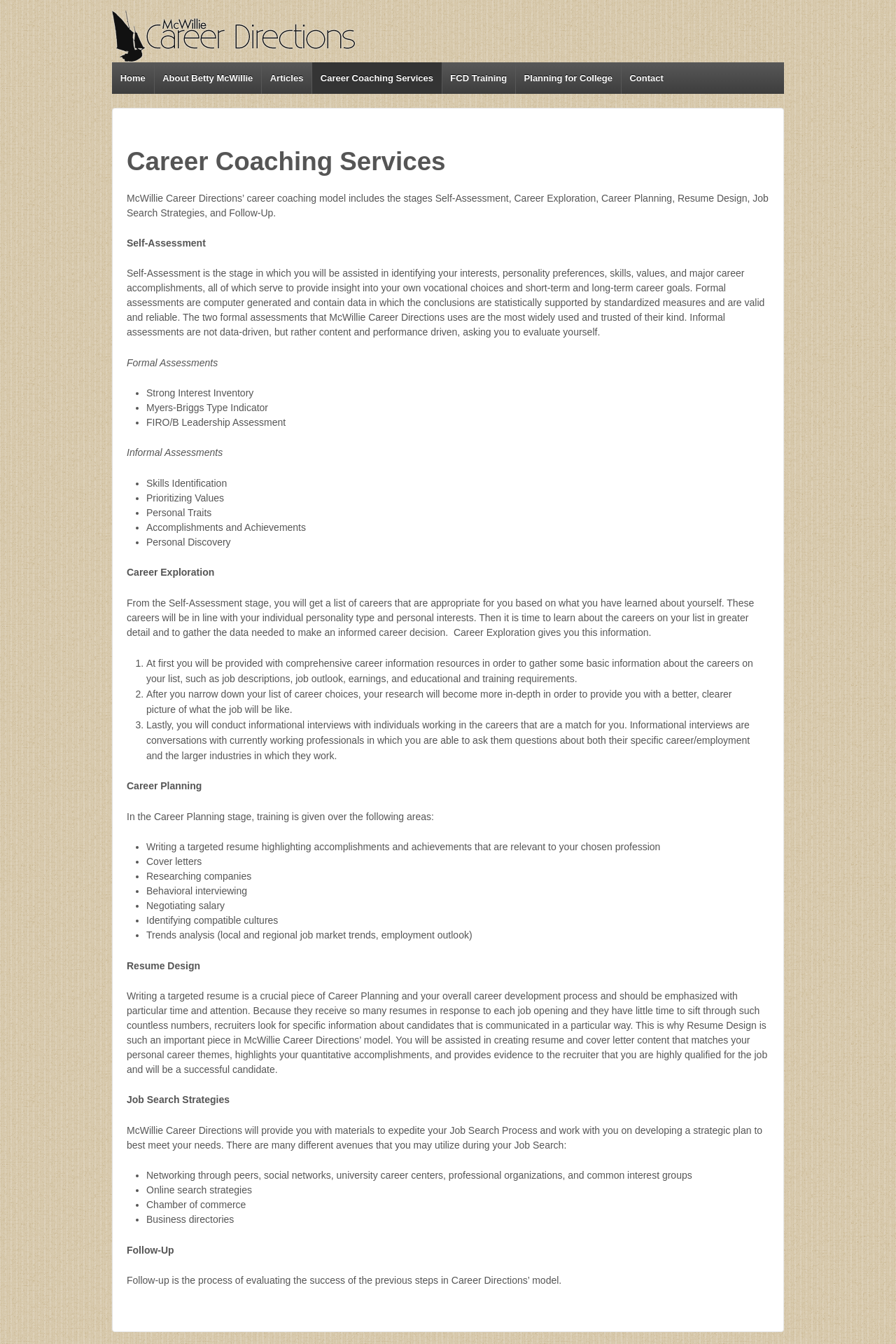Elaborate on the different components and information displayed on the webpage.

The webpage is about Career Coaching Services provided by McWillie Career Directions. At the top, there is a logo and a navigation menu with links to different sections of the website, including Home, About Betty McWillie, Articles, Career Coaching Services, FCD Training, Planning for College, and Contact.

Below the navigation menu, there is a heading "Career Coaching Services" followed by a brief description of the career coaching model, which includes six stages: Self-Assessment, Career Exploration, Career Planning, Resume Design, Job Search Strategies, and Follow-Up.

The Self-Assessment stage is described in detail, explaining that it involves identifying one's interests, personality preferences, skills, values, and major career accomplishments. This stage uses both formal and informal assessments, including computer-generated tests and self-evaluation exercises. The formal assessments mentioned are the Strong Interest Inventory, Myers-Briggs Type Indicator, and FIRO/B Leadership Assessment. The informal assessments include skills identification, prioritizing values, personal traits, accomplishments, and personal discovery.

The Career Exploration stage is also described, explaining that it involves learning about careers that match one's personality type and interests. This stage provides comprehensive career information resources, including job descriptions, job outlook, earnings, and educational requirements. It also involves conducting informational interviews with professionals in the desired field.

The Career Planning stage is outlined, which includes training in areas such as writing targeted resumes, cover letters, researching companies, behavioral interviewing, negotiating salary, identifying compatible cultures, and trends analysis.

The Resume Design stage is emphasized as a crucial part of the career development process, highlighting the importance of creating a targeted resume that matches one's personal career themes and quantitative accomplishments.

The Job Search Strategies stage is described, explaining that it involves developing a strategic plan to meet one's needs, including networking, online search strategies, Chamber of commerce, and business directories.

Finally, the Follow-Up stage is mentioned, which involves evaluating the success of the previous stages in the Career Directions' model.